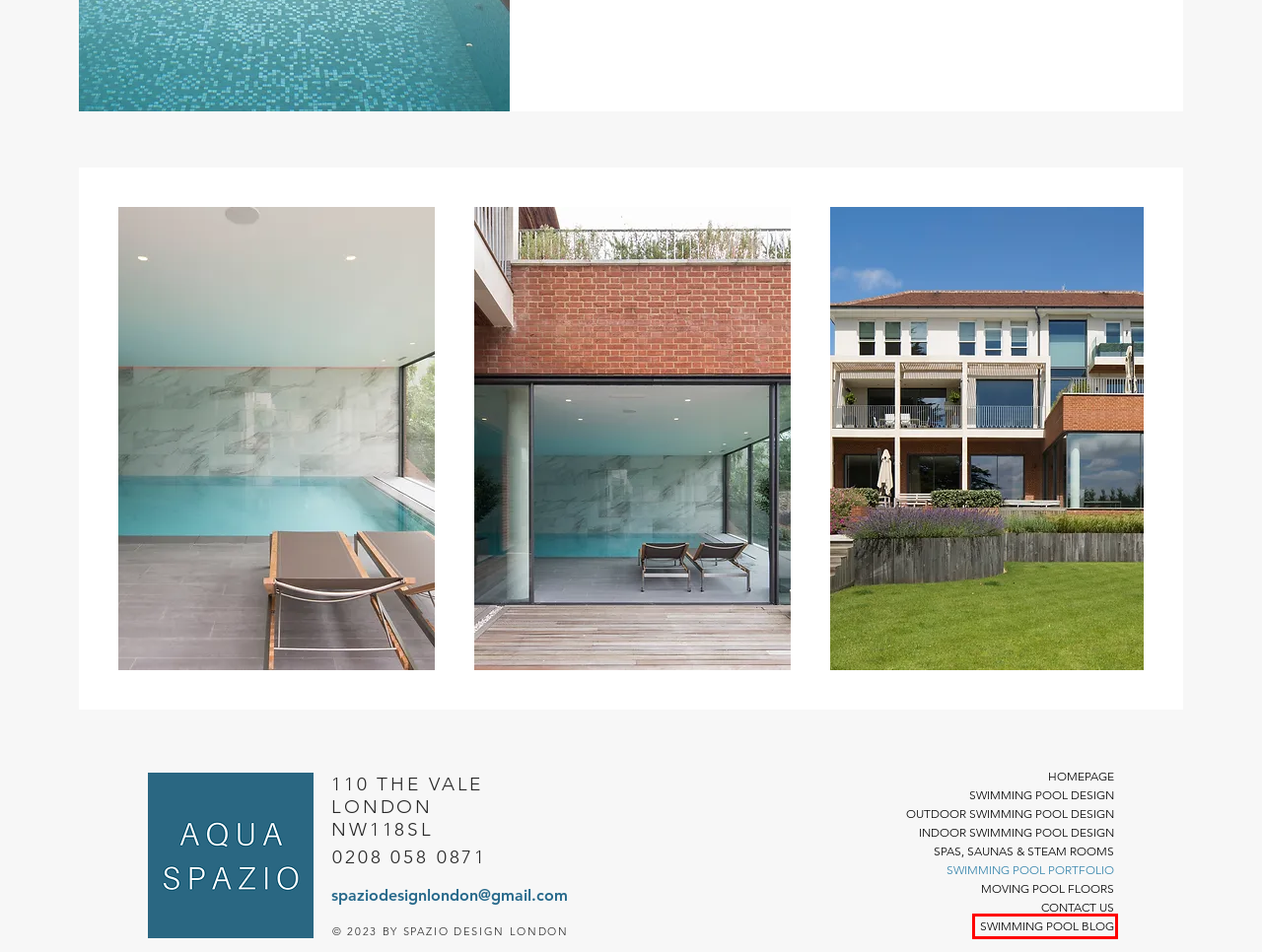You have a screenshot of a webpage with a red rectangle bounding box around a UI element. Choose the best description that matches the new page after clicking the element within the bounding box. The candidate descriptions are:
A. OUTDOOR SWIMMING POOL DESIGN | AQUA SPAZIO
B. MOVING POOL FLOORS | AQUA SPAZIO
C. Swimming Pool Designer London | Aqua Spazio
D. Website Builder - Create a Free Website Today | Wix.com
E. SWIMMING POOL BLOG | AQUA SPAZIO
F. BEST SWIMMING POOL DESIGN COMPANY | AQUA SPAZIO
G. SPA SAUNA STEAM PORTFOLIO | AQUA SPAZIO
H. INDOOR SWIMMING POOL DESIGN | AQUA SPAZIO

E